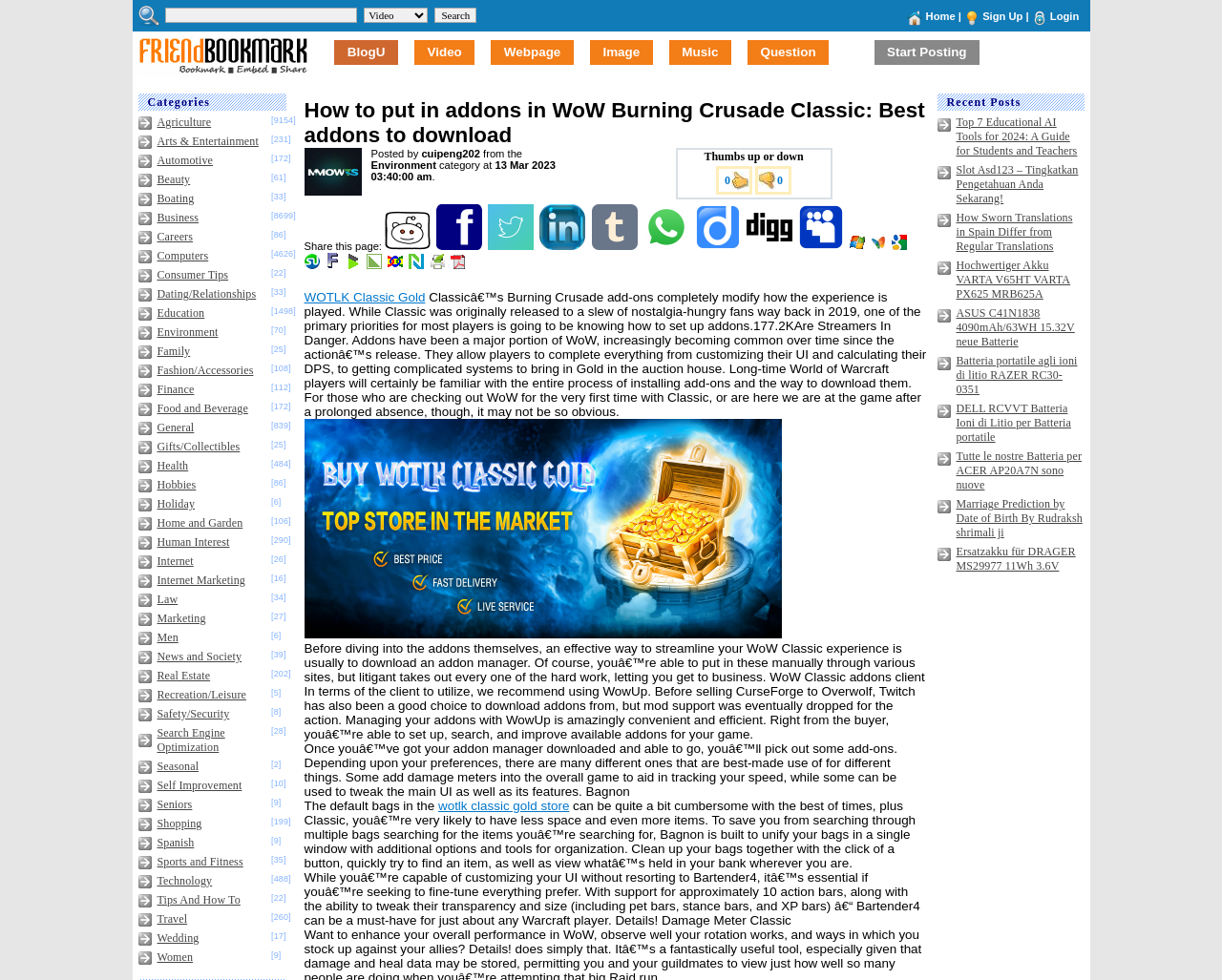Write a detailed summary of the webpage.

This webpage is about World of Warcraft (WoW) and specifically focuses on how to install add-ons in WoW Burning Crusade Classic. At the top of the page, there is a navigation bar with several links, including "Home", "Sign Up", and "Login", which are positioned horizontally and evenly spaced. Below the navigation bar, there is a search bar with a "Search" button on the right side.

On the left side of the page, there are several links to social media platforms, including "Friend Bookmark", "BlogU", "Video", "Webpage", "Image", "Music", "Question", and "Start Posting". These links are arranged vertically and are positioned above a heading that reads "How to put in addons in WoW Burning Crusade Classic: Best addons to download".

Below the heading, there is a profile picture and some text that indicates the author of the article, "cuipeng202", and the category and date of the post. The main content of the article is a long paragraph that explains the importance of add-ons in WoW and how to set them up. The text is divided into several sections, with some highlighted keywords and phrases.

On the right side of the page, there are several social media sharing links, including "Reddit", "Facebook", "Twitter", "LinkedIn", "Tumblr", "Whatsapp", "Diigo", "digg", "MySpace", "Live", "MSNReporter", "Google", "StumbleUpon", "Fark", "blogmarks", "LinkArena", "LinkaGoGo", "Netvouz", "Print", and "PDF". These links are arranged vertically and are positioned above a link to "WOTLK Classic Gold".

Overall, the webpage is focused on providing information and guidance on how to install add-ons in WoW Burning Crusade Classic, with a clear and organized layout that makes it easy to navigate and read.